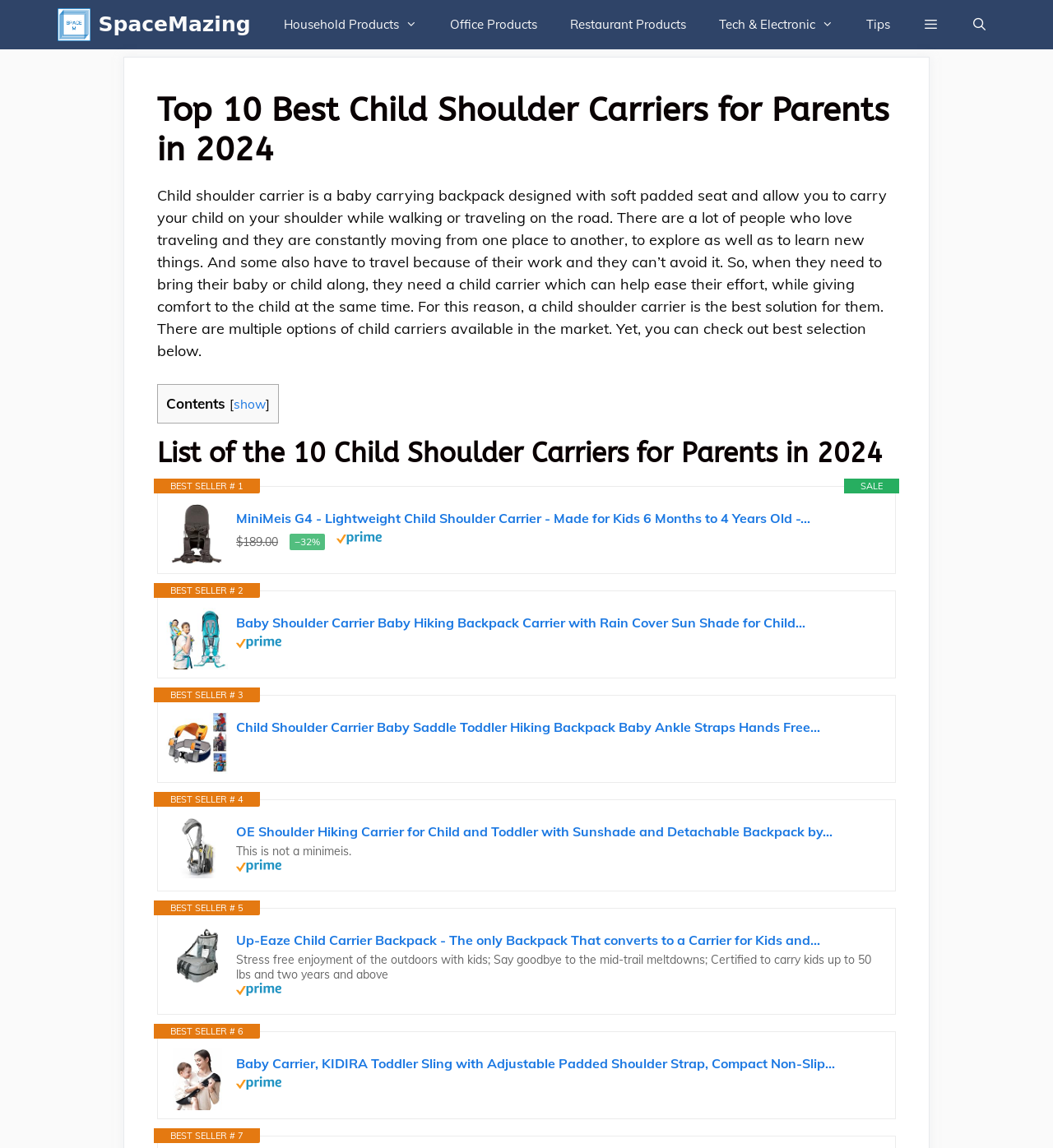Generate the text of the webpage's primary heading.

Top 10 Best Child Shoulder Carriers for Parents in 2024